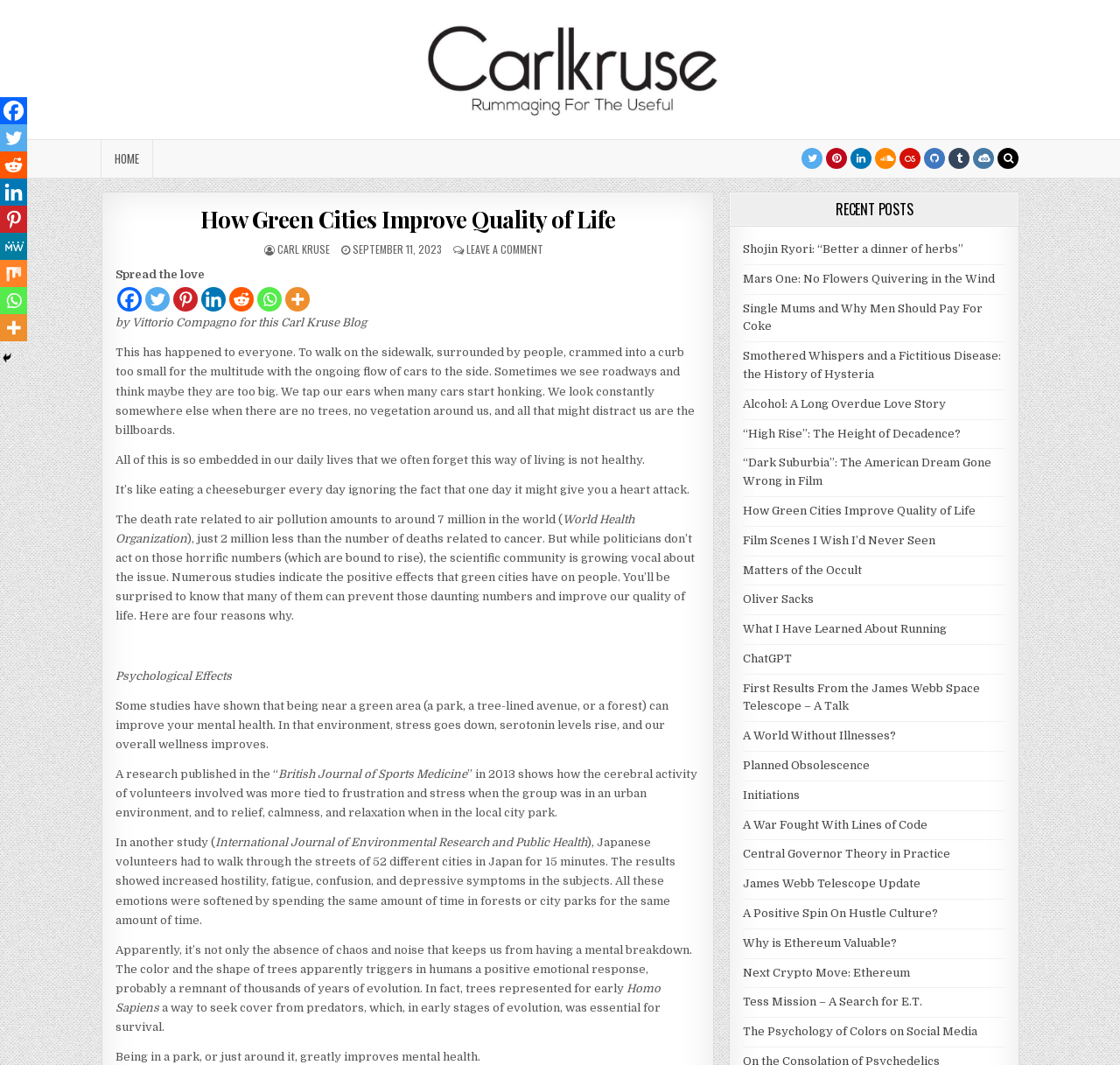Locate the bounding box of the UI element described by: "title="Linkedin"" in the given webpage screenshot.

[0.759, 0.139, 0.778, 0.159]